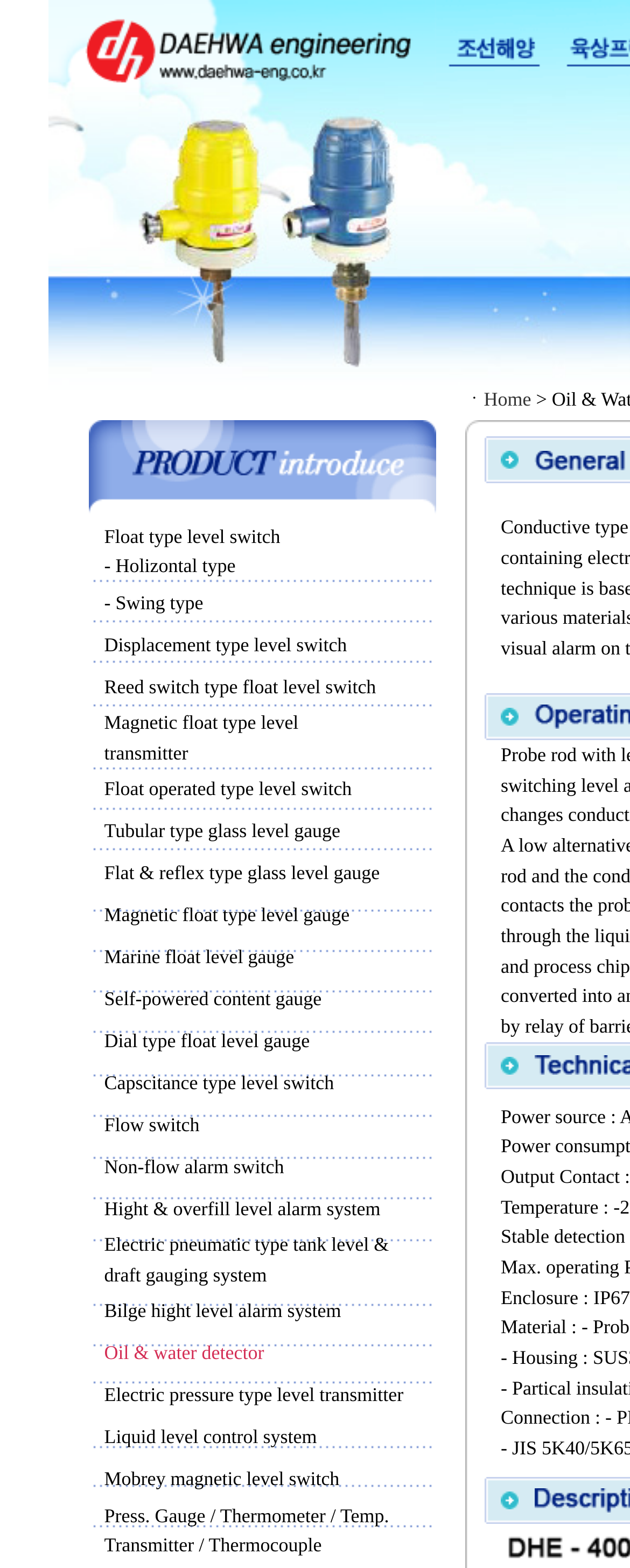Locate the bounding box coordinates of the element that should be clicked to execute the following instruction: "Click on Home".

[0.768, 0.247, 0.843, 0.261]